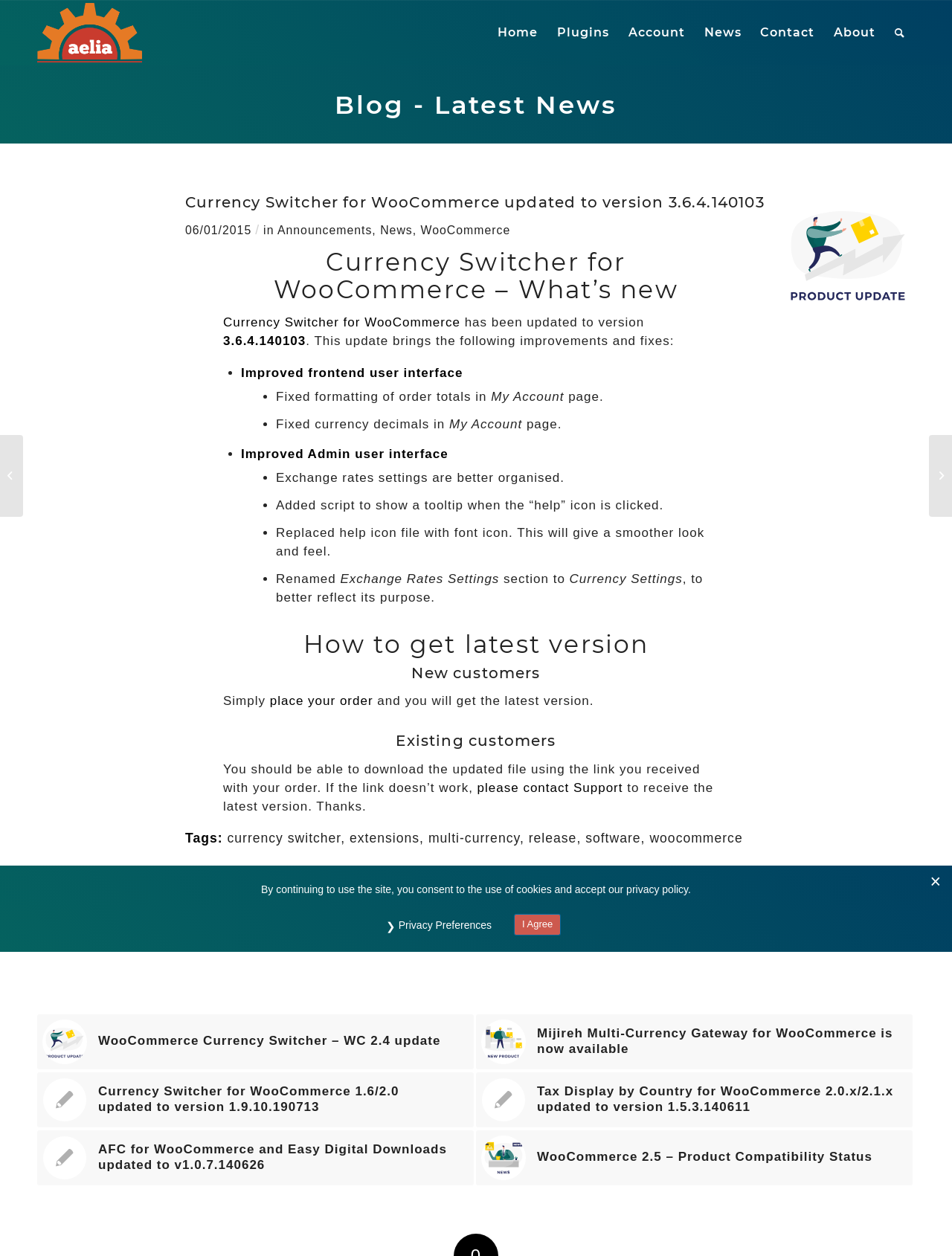How can existing customers get the latest version? Using the information from the screenshot, answer with a single word or phrase.

Download from the link received with the order